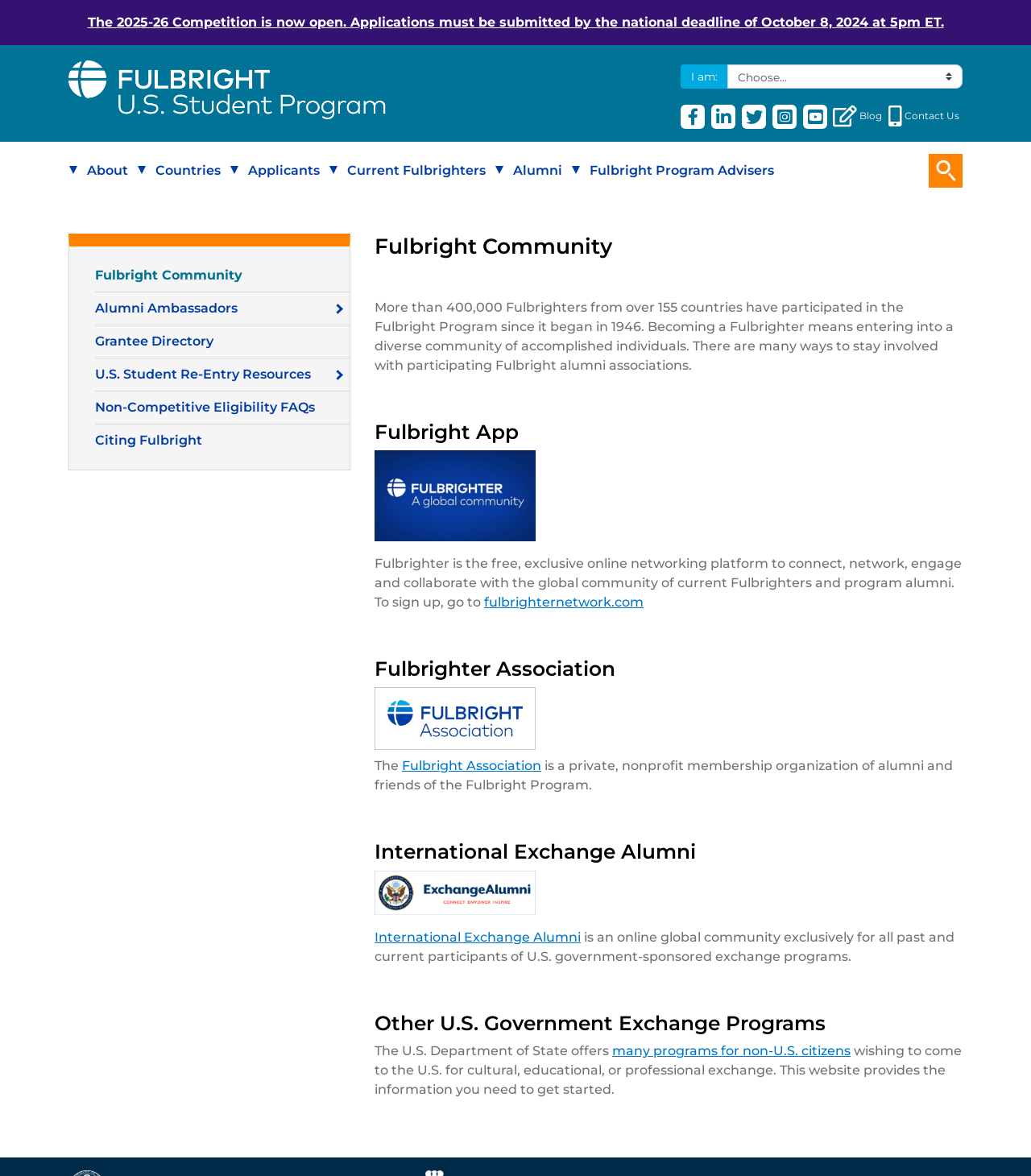What is the purpose of the Fulbrighter platform?
Look at the image and respond with a one-word or short phrase answer.

Networking and collaboration